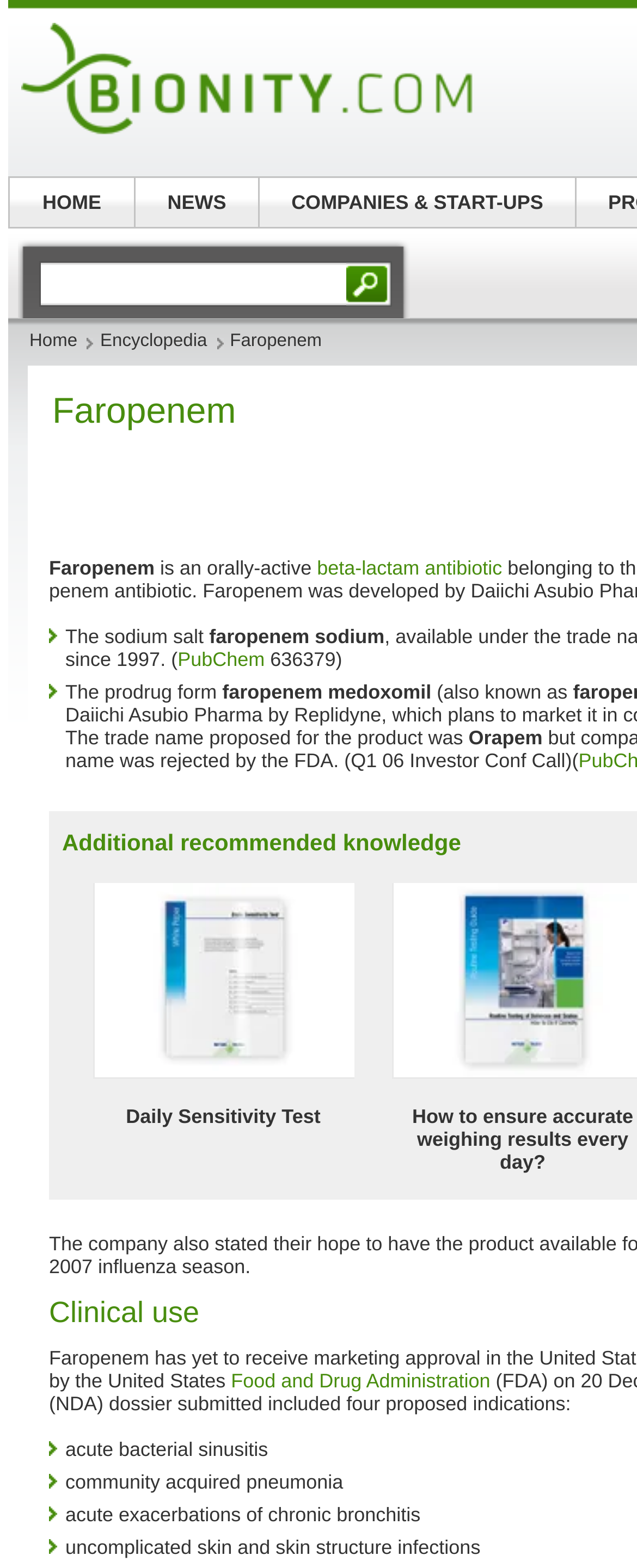Kindly provide the bounding box coordinates of the section you need to click on to fulfill the given instruction: "learn about beta-lactam antibiotic".

[0.498, 0.355, 0.788, 0.37]